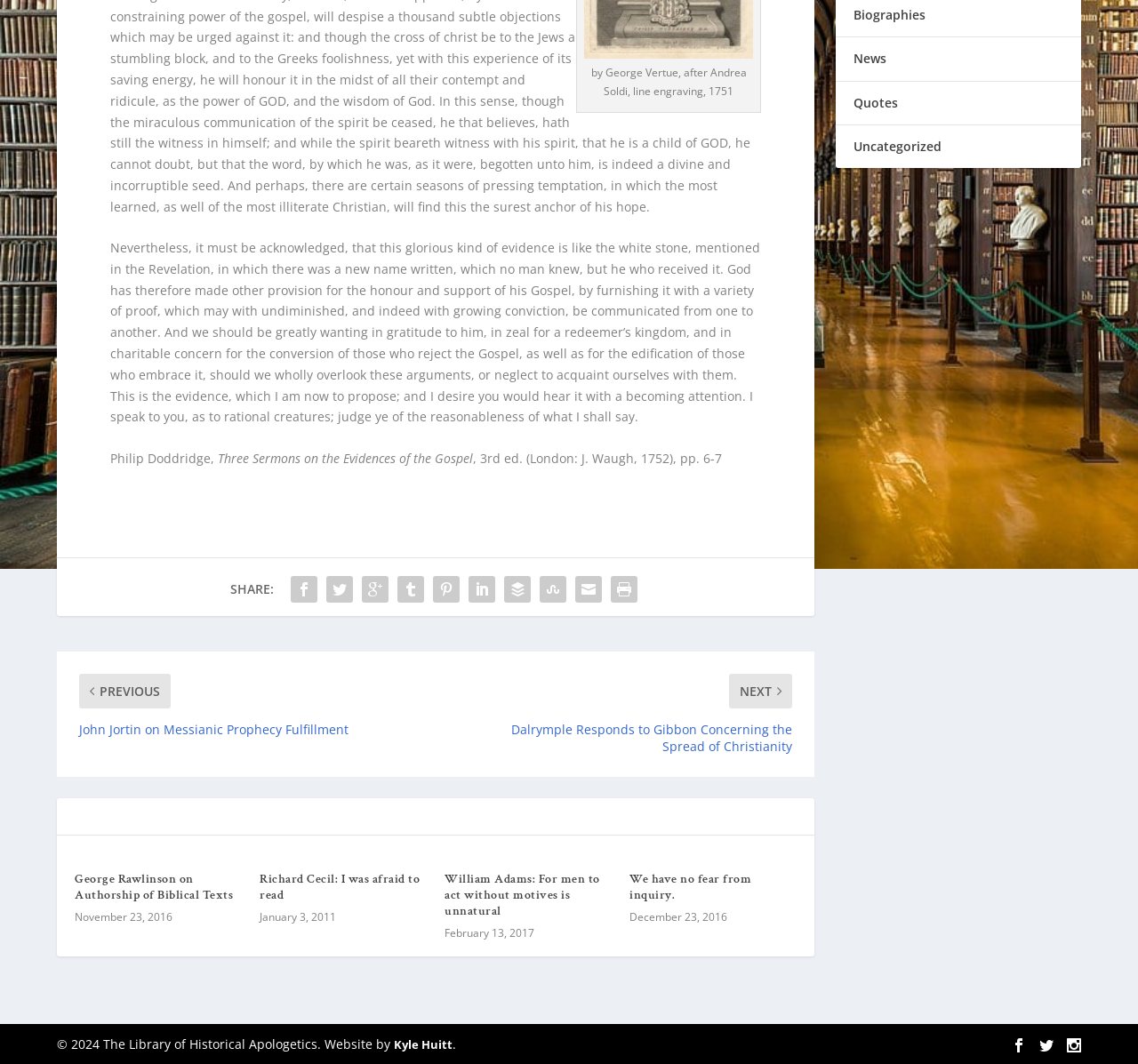For the following element description, predict the bounding box coordinates in the format (top-left x, top-left y, bottom-right x, bottom-right y). All values should be floating point numbers between 0 and 1. Description: Uncategorized

[0.75, 0.128, 0.827, 0.144]